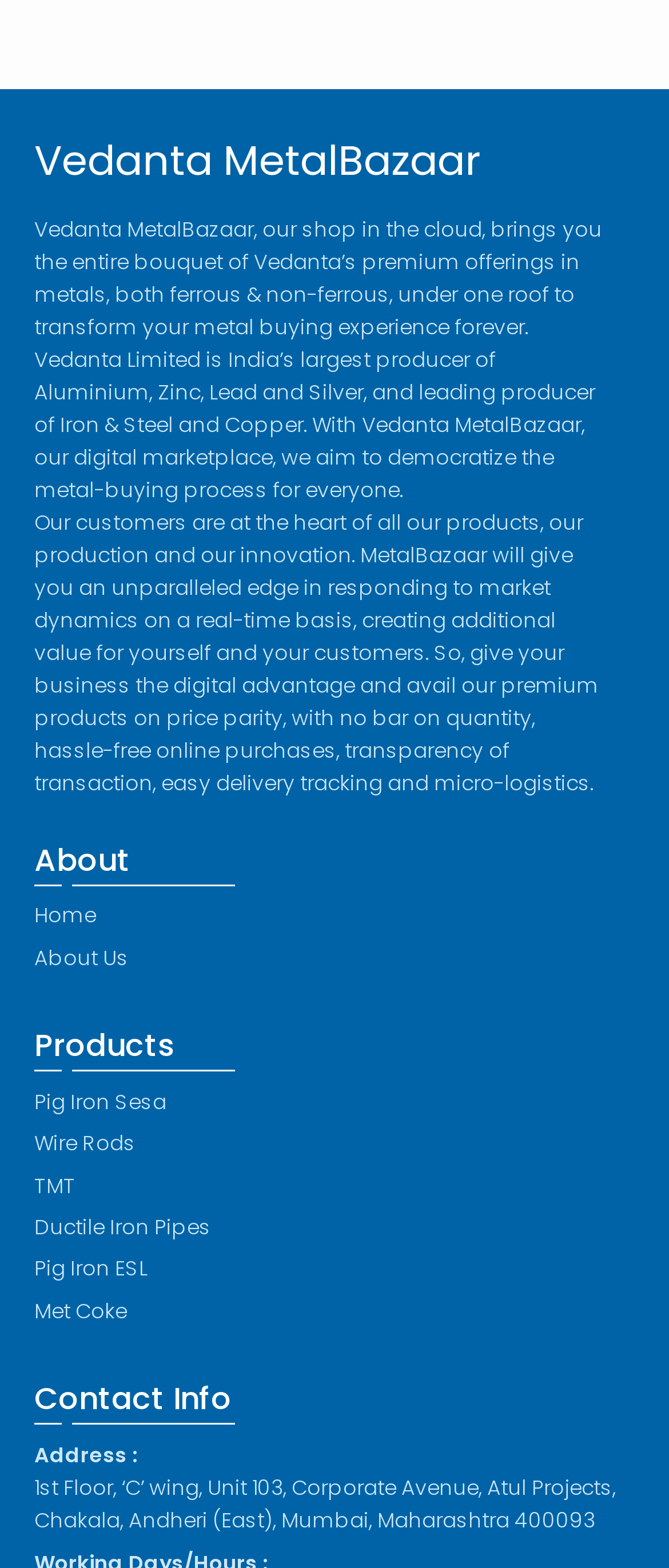Refer to the image and provide a thorough answer to this question:
What is the address of the company?

The address of the company can be found in the StaticText element at the bottom of the webpage, which provides the full address of the company.